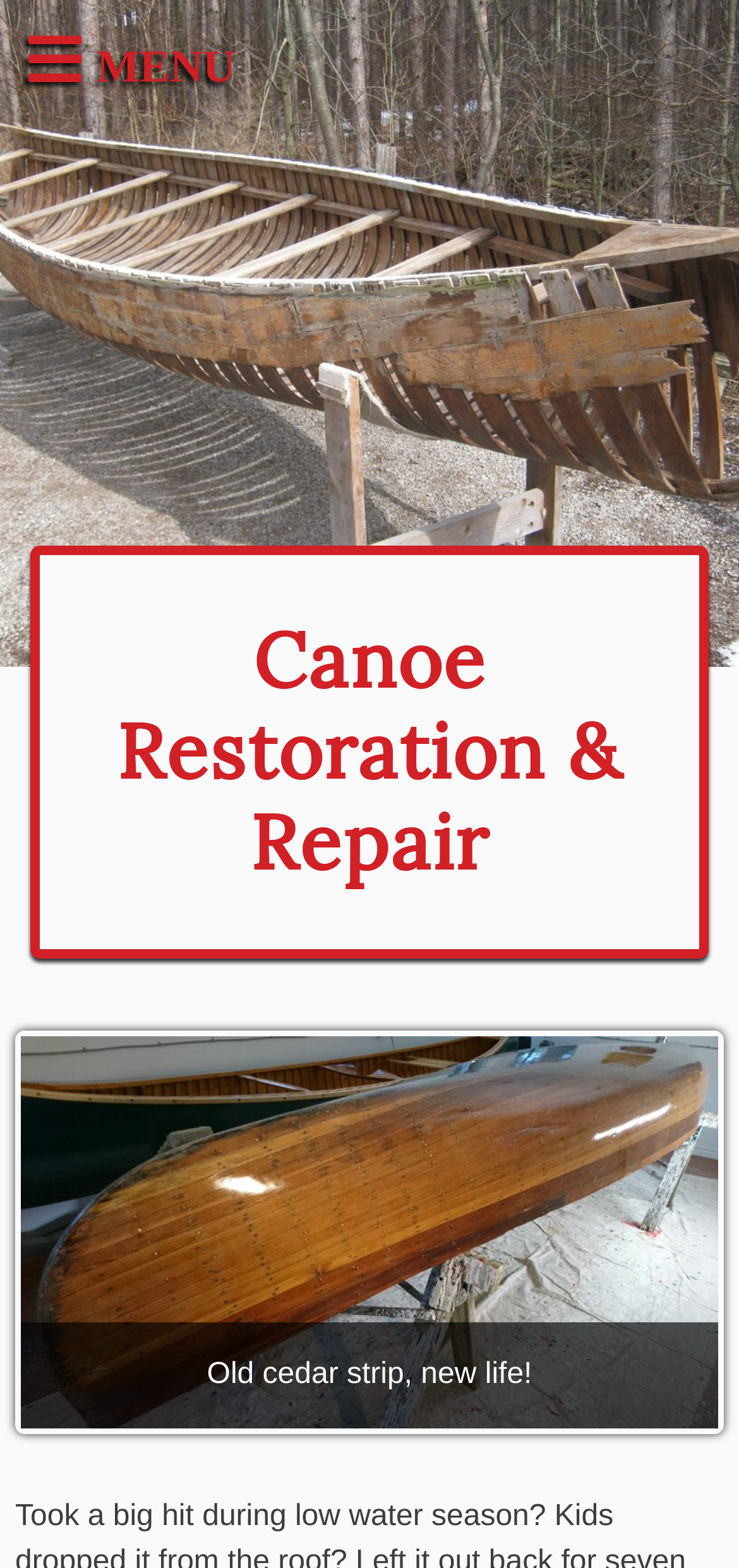Given the element description "parent_node: HOME" in the screenshot, predict the bounding box coordinates of that UI element.

[0.0, 0.0, 0.055, 0.026]